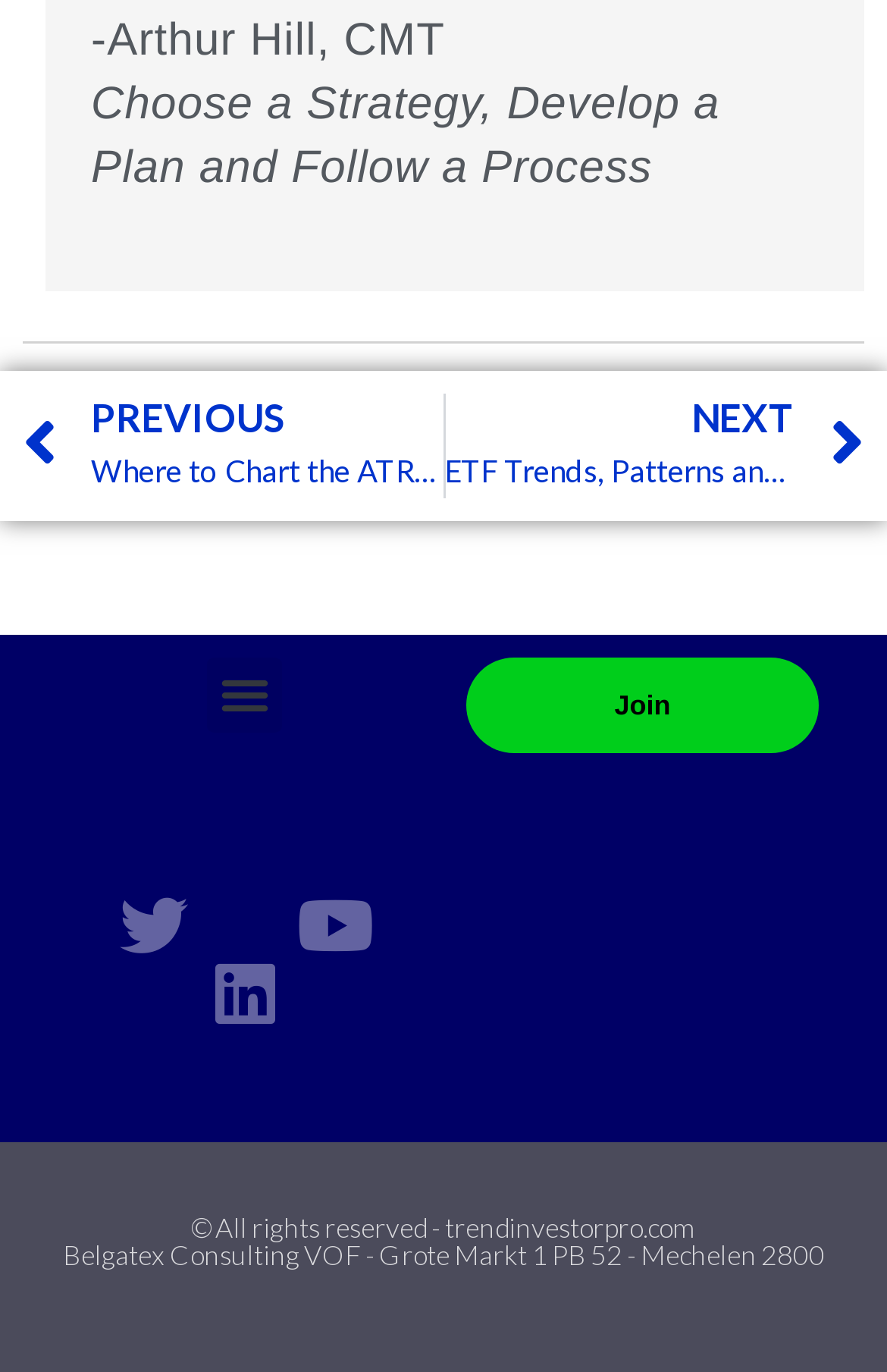From the details in the image, provide a thorough response to the question: What is the name of the author?

The name of the author is mentioned in the static text element at the top of the webpage, which reads '-Arthur Hill, CMT'.